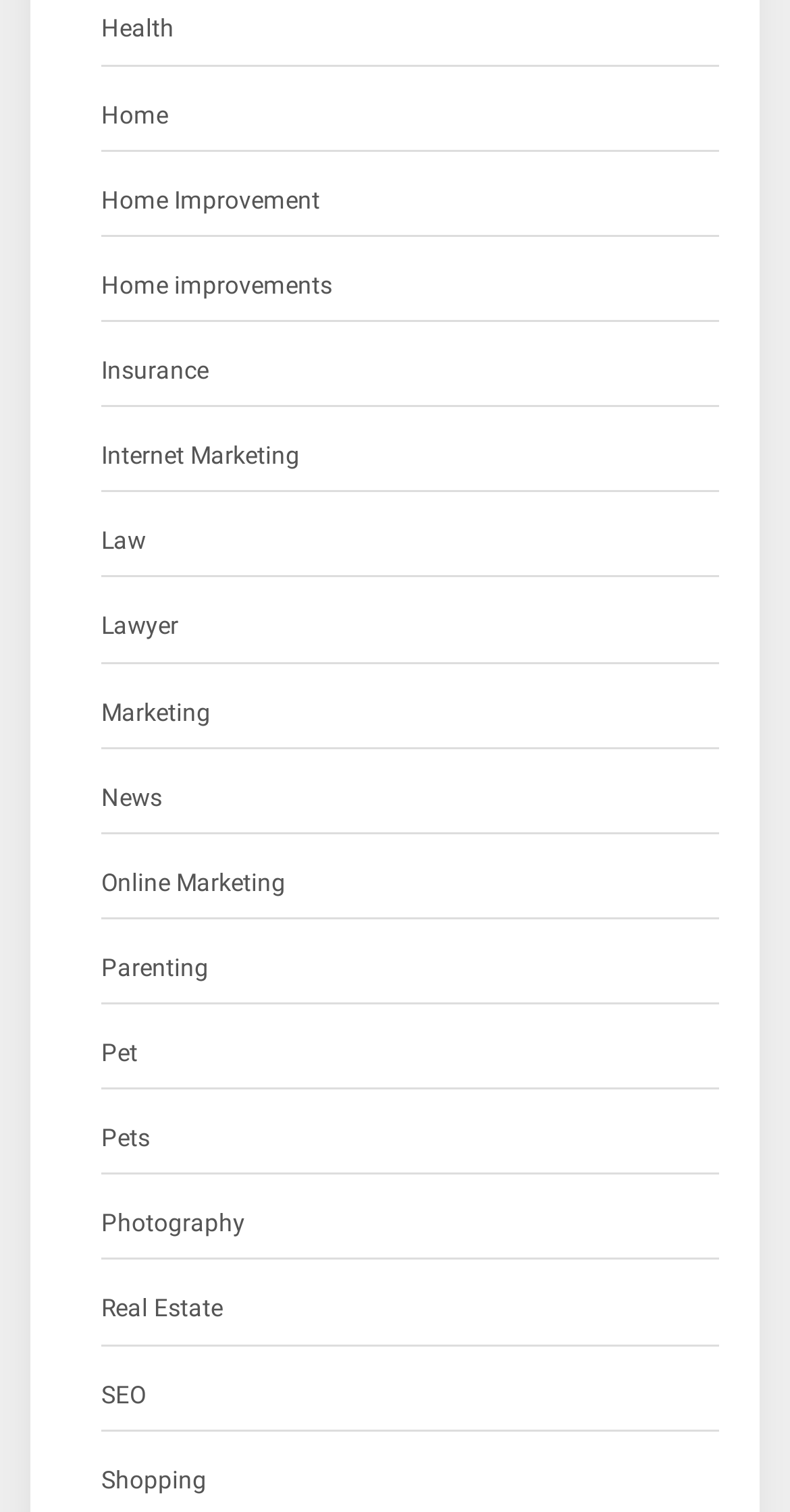Use one word or a short phrase to answer the question provided: 
Is 'Law' a subcategory of 'Lawyer'?

No